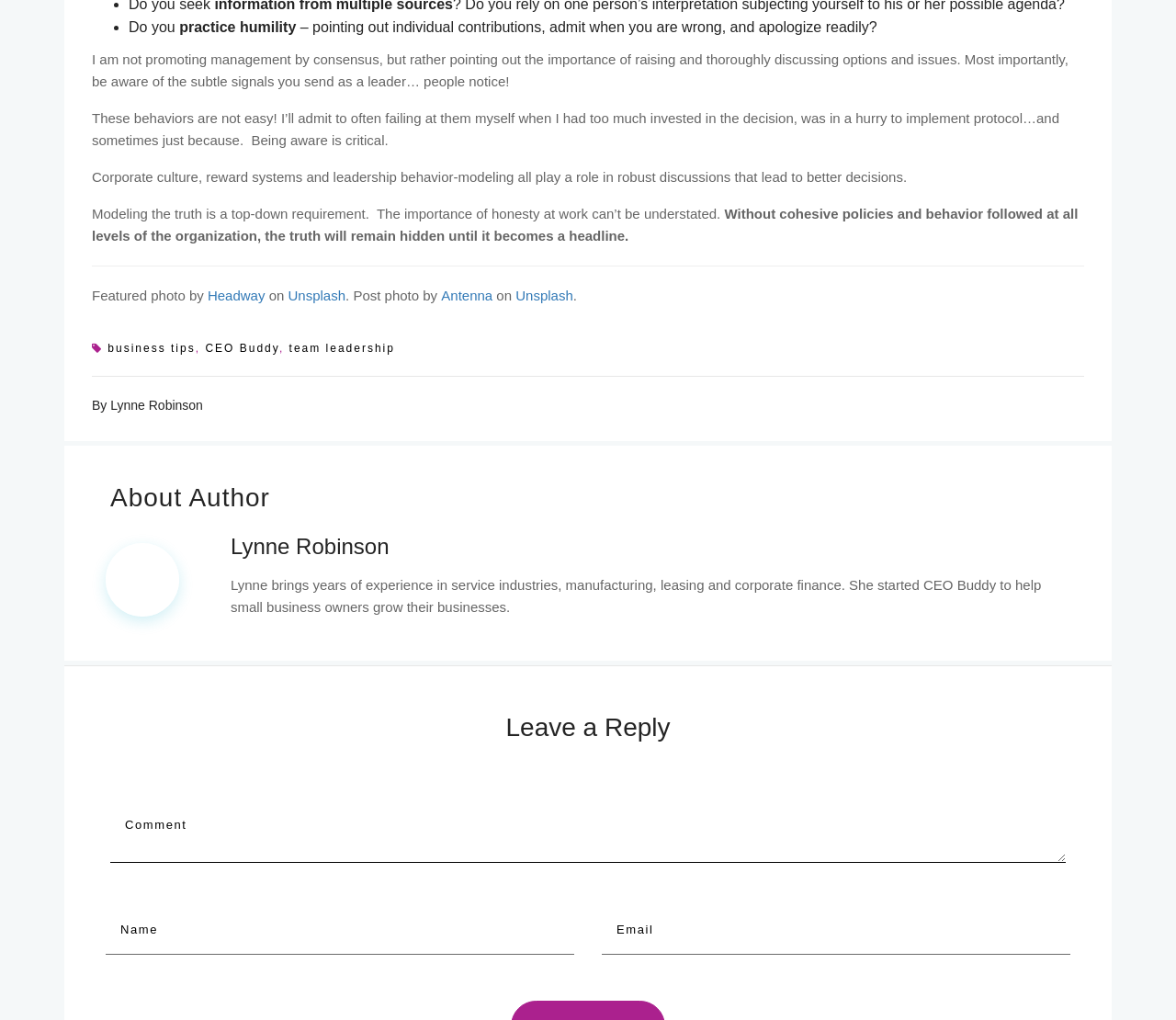What is the first practice of humility mentioned?
Provide an in-depth answer to the question, covering all aspects.

The first practice of humility mentioned in the text is 'pointing out individual contributions, admit when you are wrong, and apologize readily'. This is stated in the second line of the text.